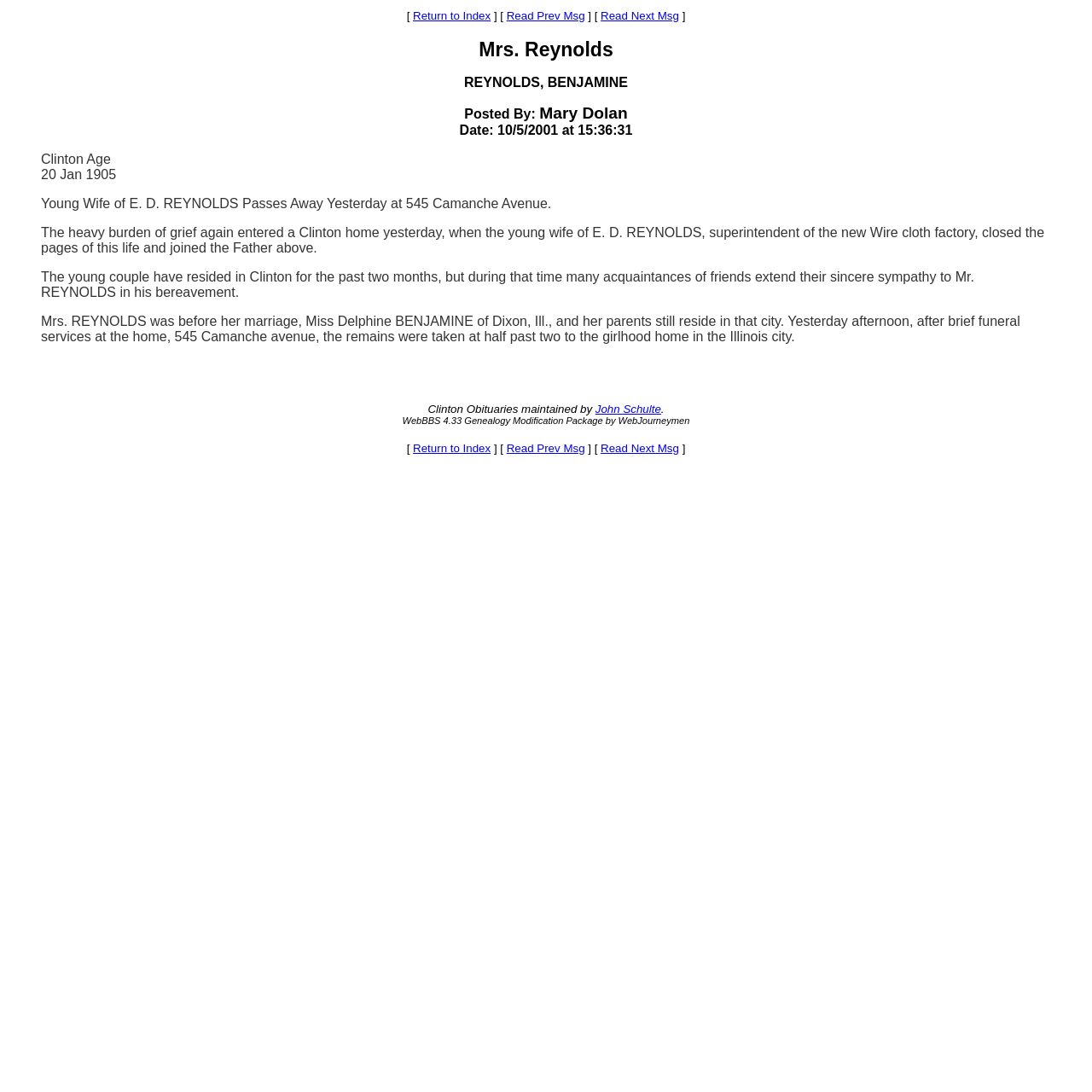Answer the following in one word or a short phrase: 
What is the address where the funeral services were held?

545 Camanche Avenue